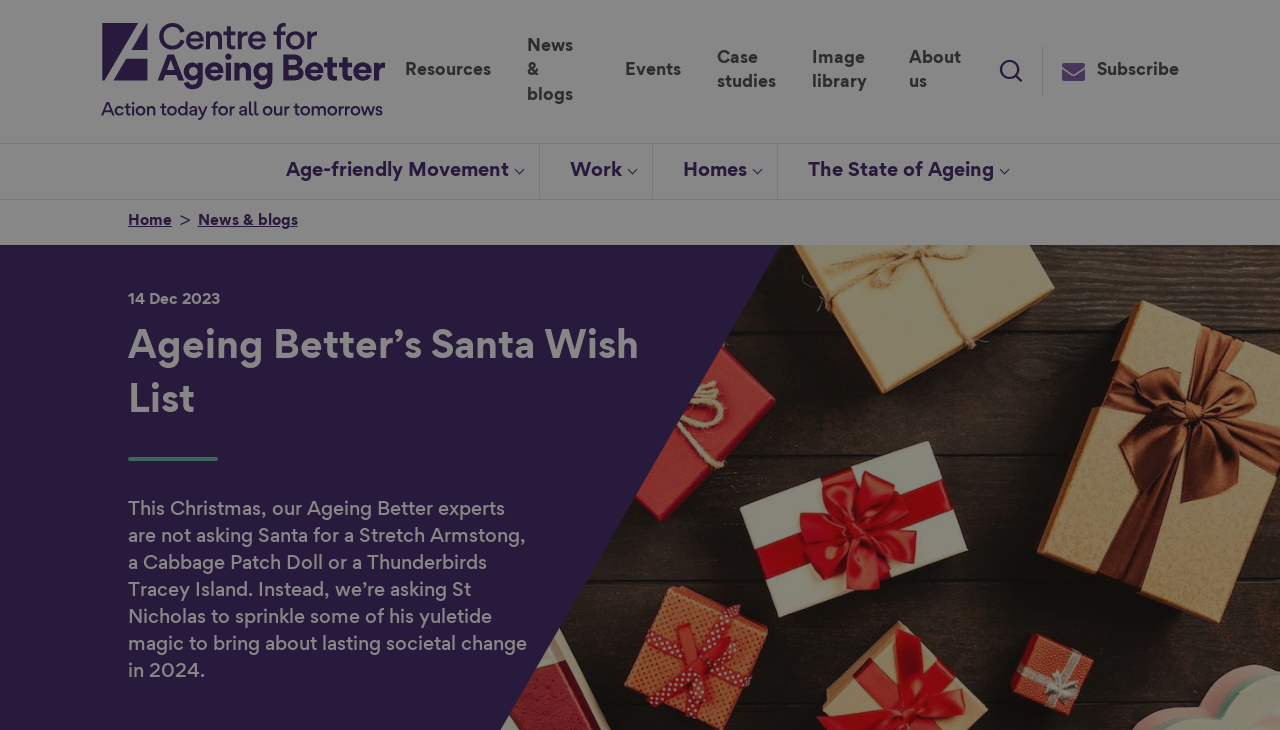What is the name of the organization?
Deliver a detailed and extensive answer to the question.

I found the answer by looking at the root element 'Ageing Better’s Santa Wish List | Centre for Ageing Better' and extracting the organization name from it.